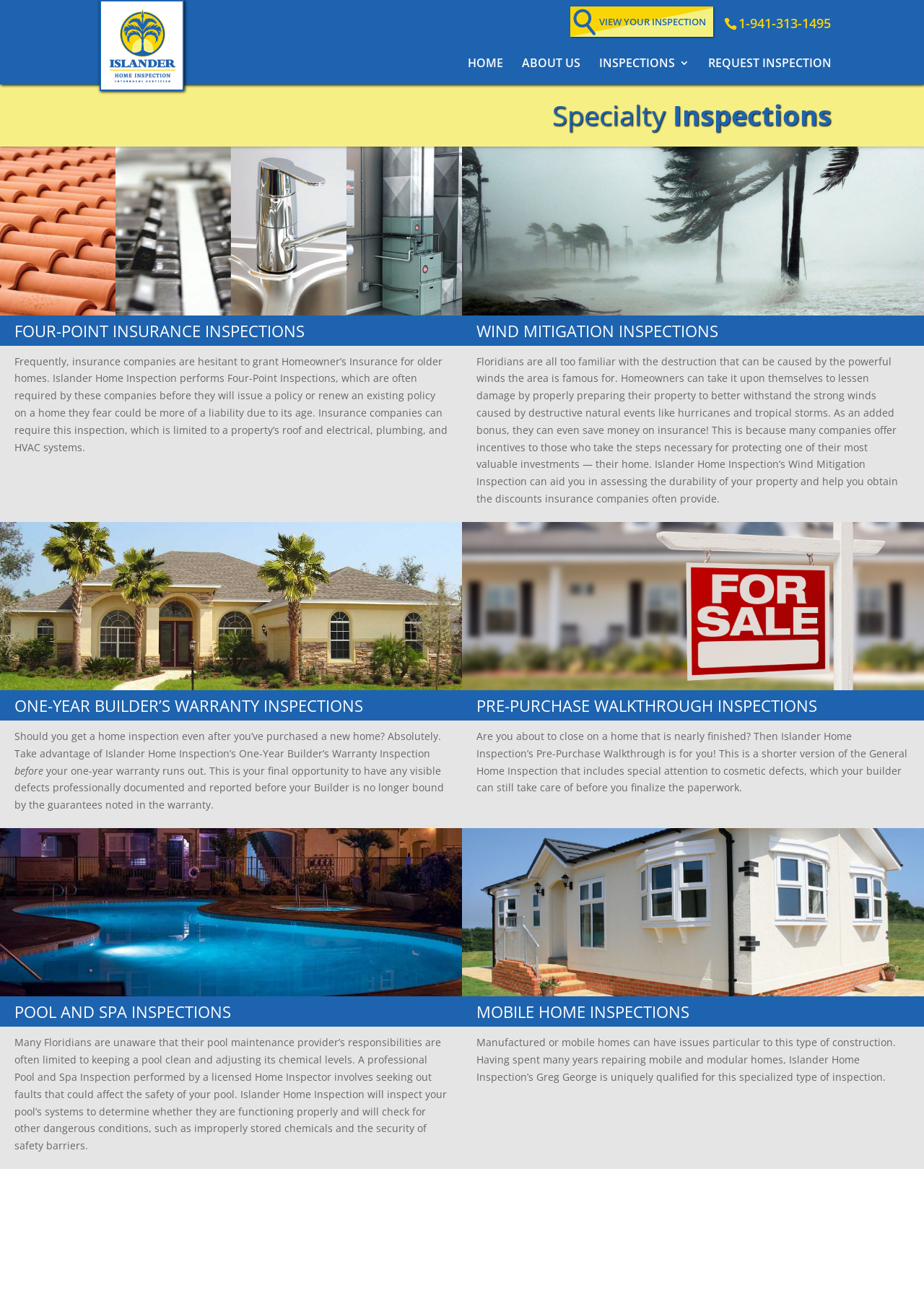What is the second inspection type mentioned?
Based on the image, give a concise answer in the form of a single word or short phrase.

WIND MITIGATION INSPECTIONS